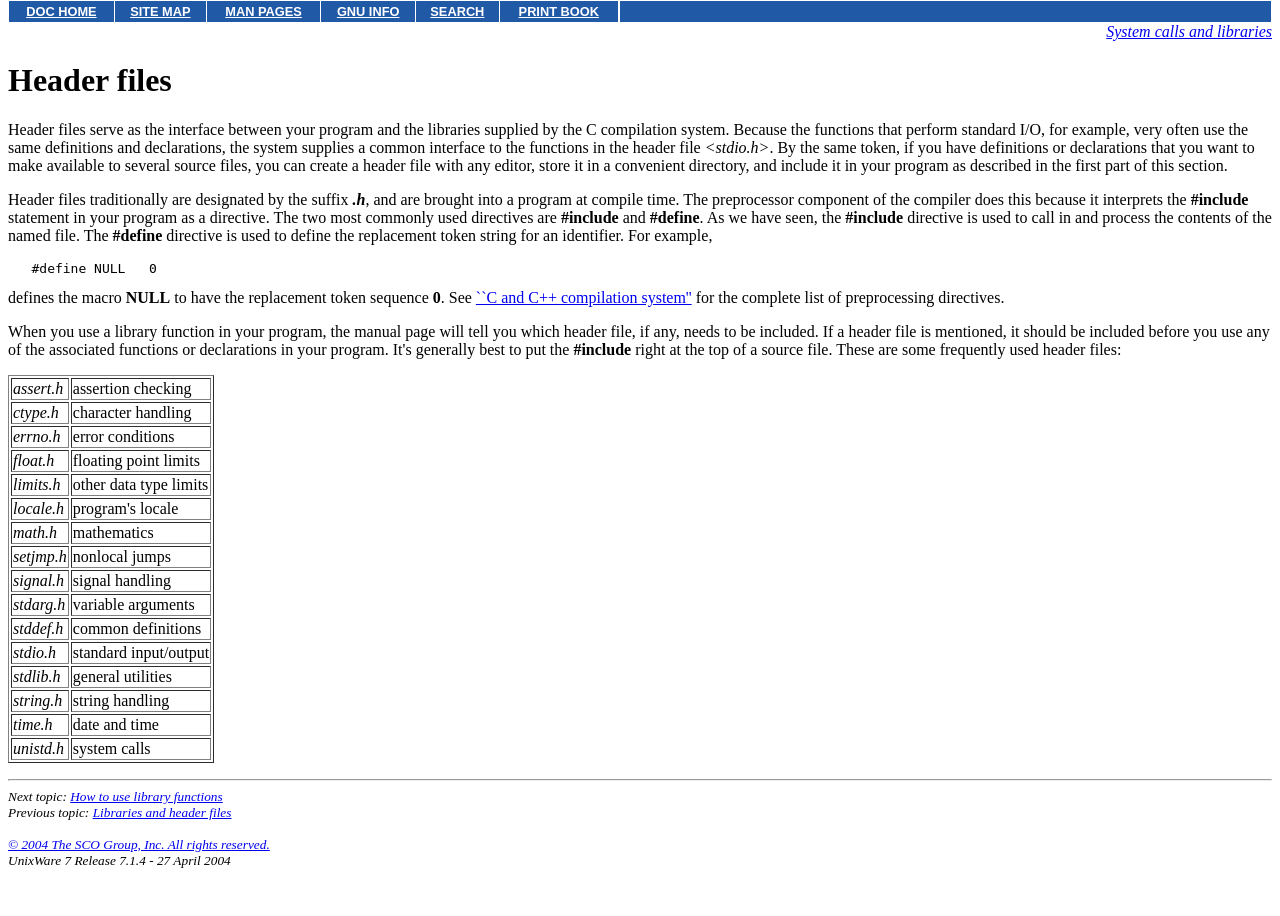Determine the bounding box coordinates of the section I need to click to execute the following instruction: "Click on 'MAN PAGES'". Provide the coordinates as four float numbers between 0 and 1, i.e., [left, top, right, bottom].

[0.162, 0.001, 0.25, 0.024]